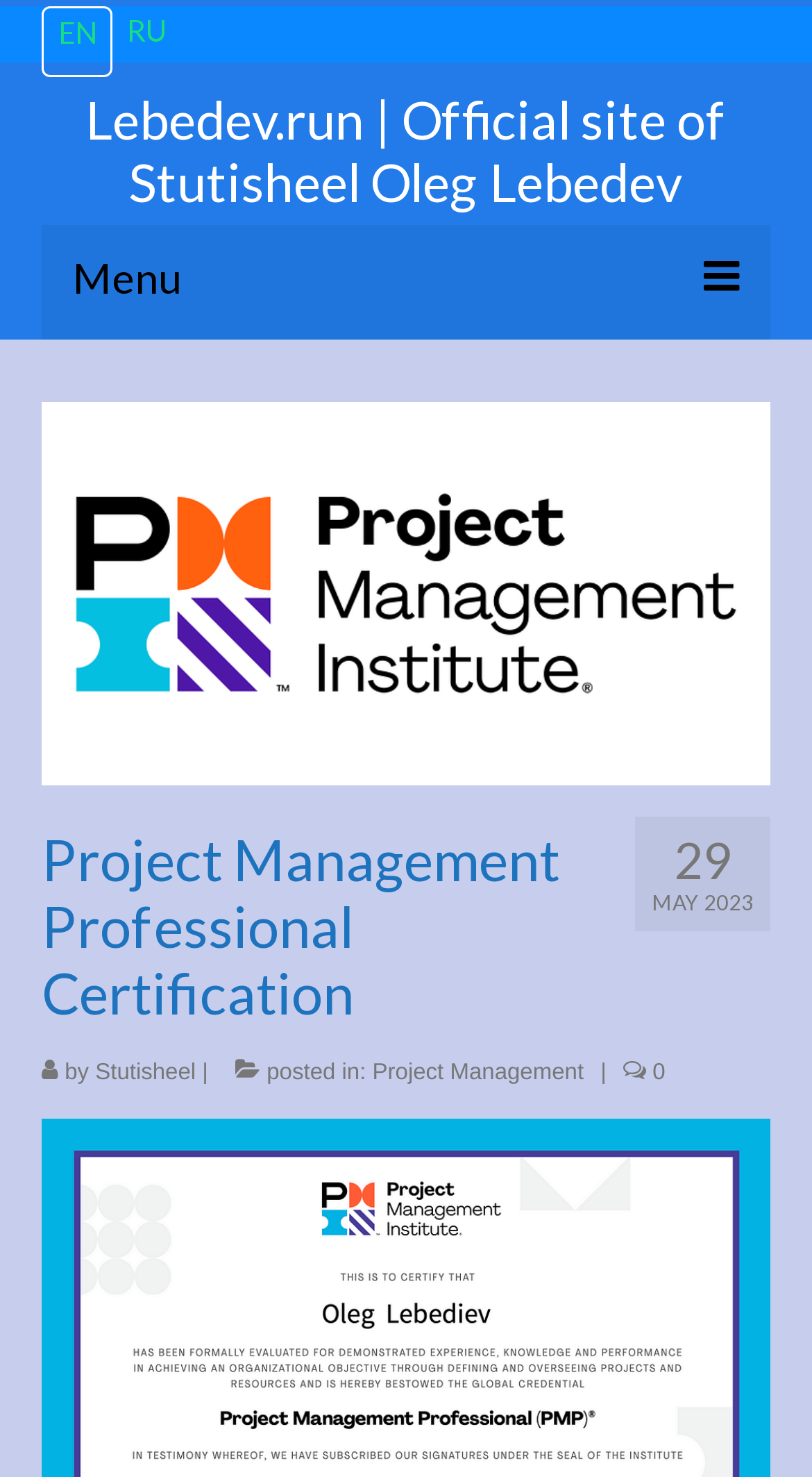Using the element description: "Project Management", determine the bounding box coordinates for the specified UI element. The coordinates should be four float numbers between 0 and 1, [left, top, right, bottom].

[0.459, 0.718, 0.719, 0.734]